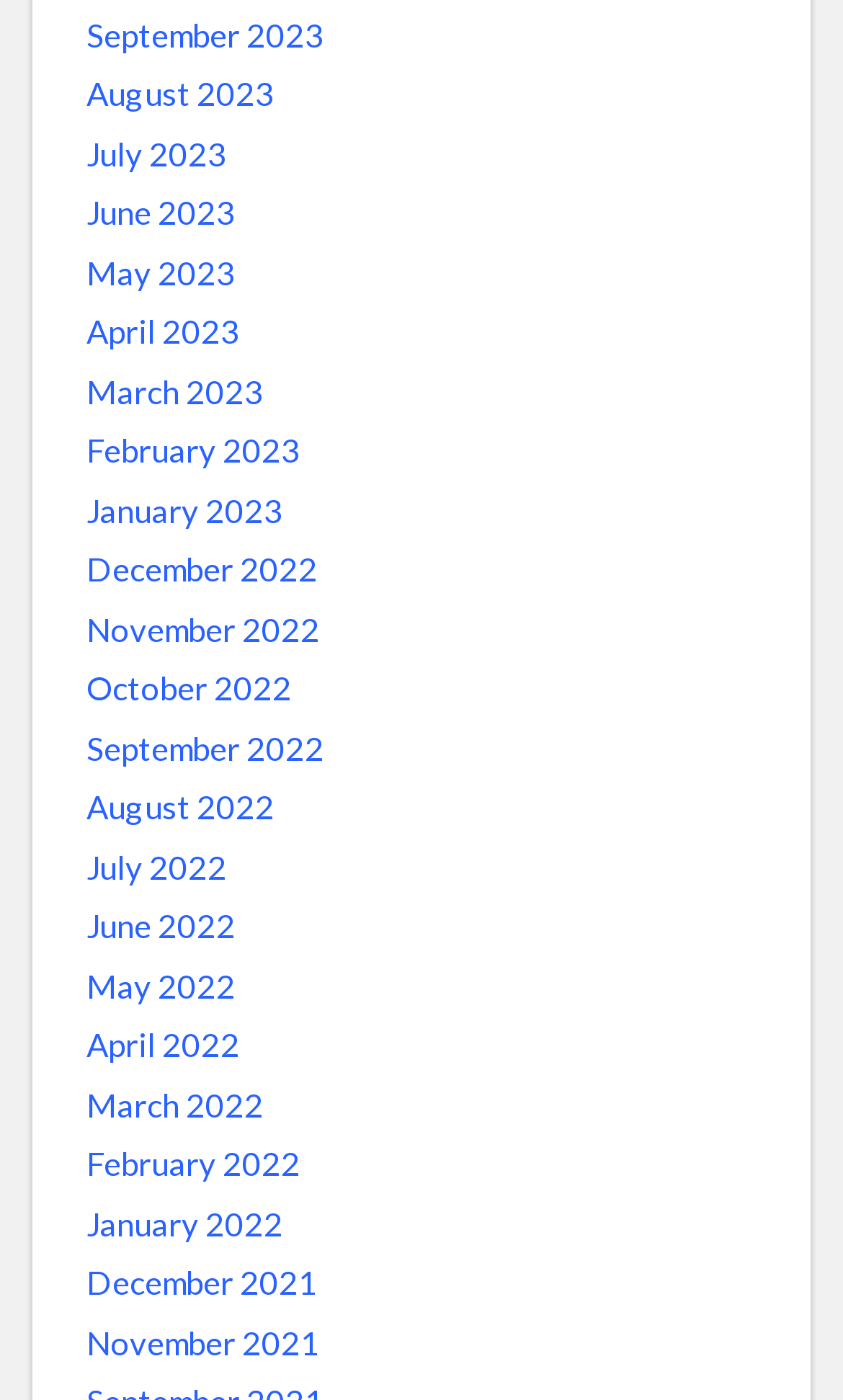Using the element description provided, determine the bounding box coordinates in the format (top-left x, top-left y, bottom-right x, bottom-right y). Ensure that all values are floating point numbers between 0 and 1. Element description: September 2022

[0.103, 0.516, 0.385, 0.551]